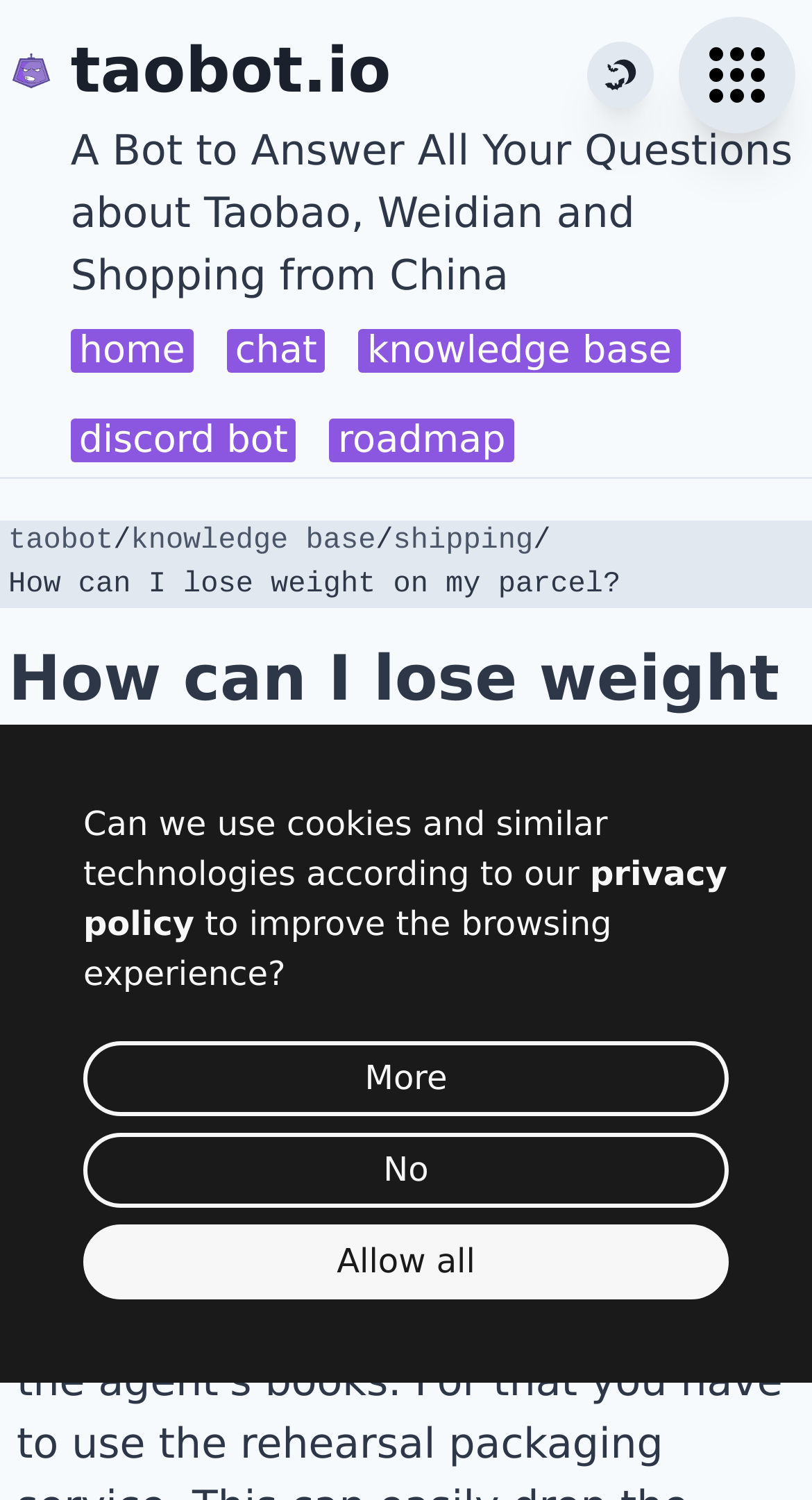Please respond to the question using a single word or phrase:
How many navigation links are there?

6